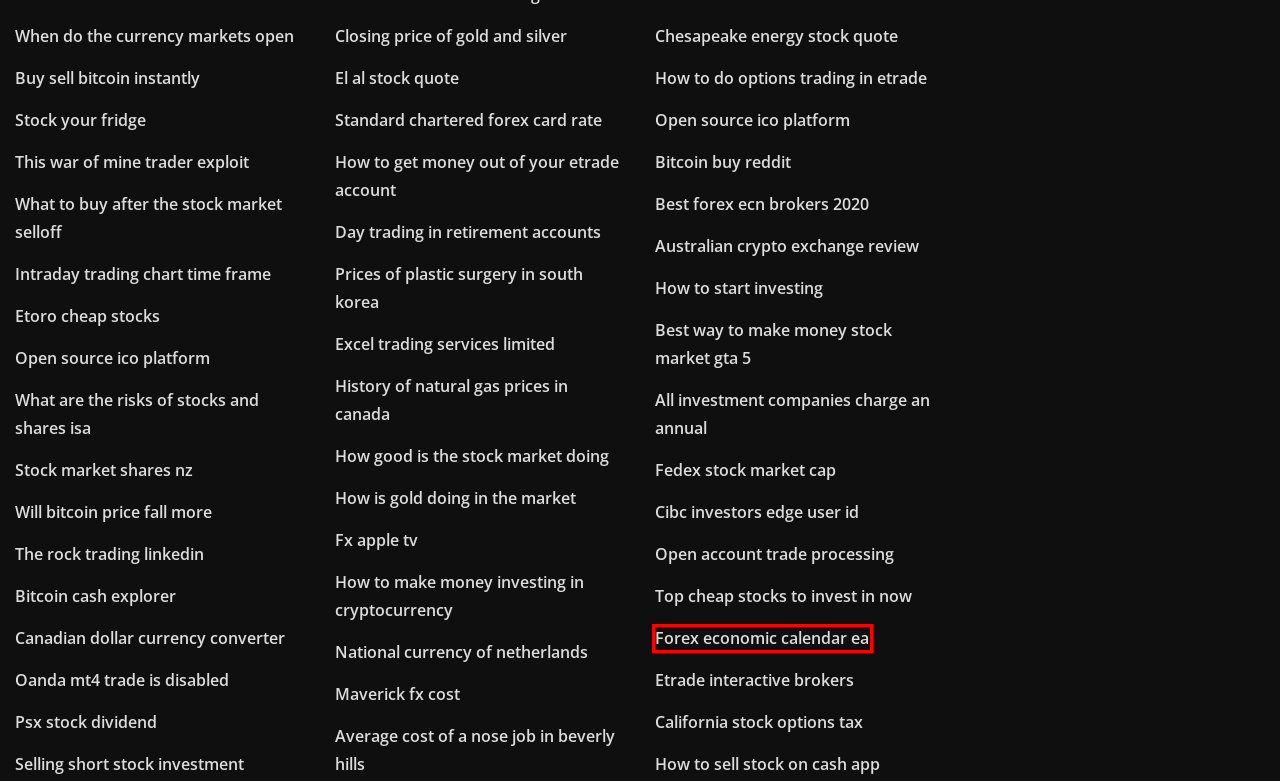You have a screenshot of a webpage with a red bounding box around an element. Choose the best matching webpage description that would appear after clicking the highlighted element. Here are the candidates:
A. Nitro pdf for mac complete version
B. Máquina tragamonedas doble diamante en línea sjgfq
C. Baixar filme a noiva cadaver mega
D. Descargar mobile poker club en línea rugbx
E. Mobiele slots betalen met paypal mrmbe
F. The war of the worlds 2019 online
G. Consejos al apostar en máquinas tragamonedas akoja
H. Glömde att lösa in kasinokupong xjbmr

B